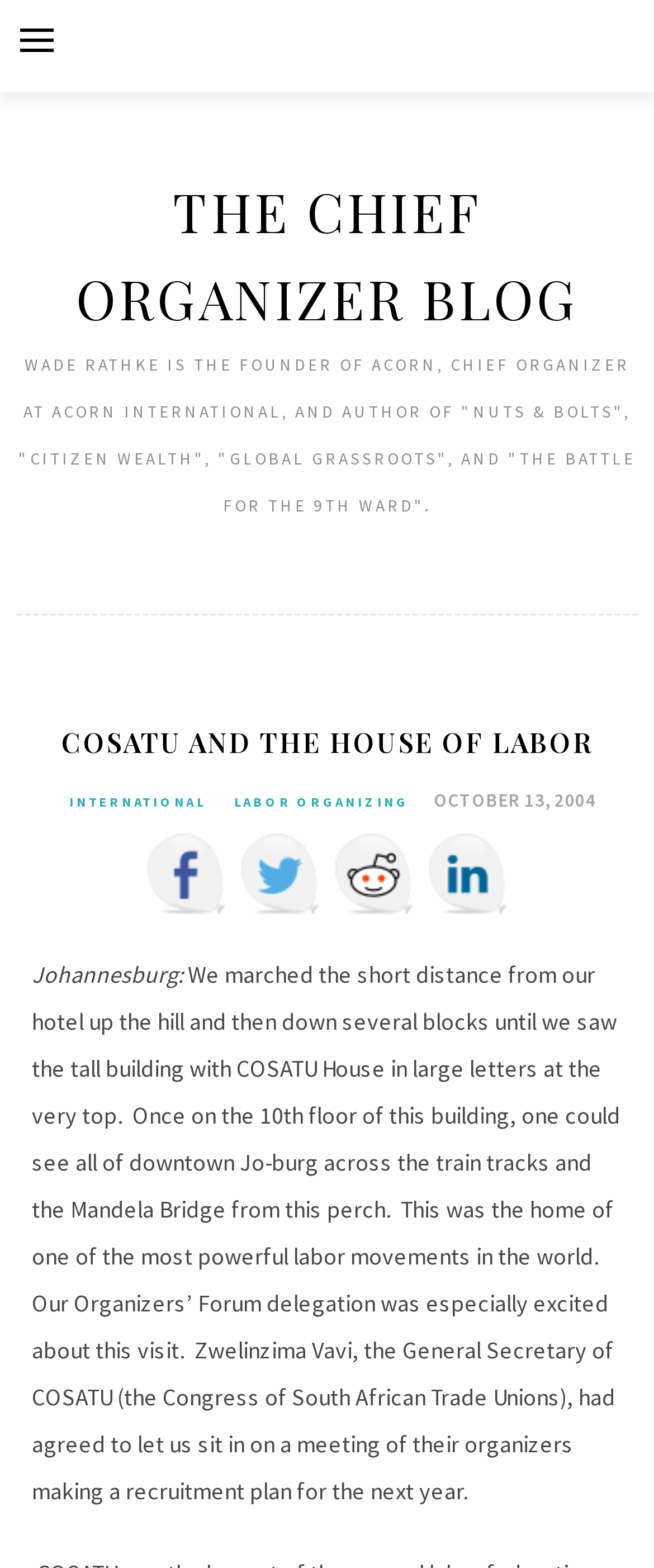Extract the text of the main heading from the webpage.

THE CHIEF ORGANIZER BLOG